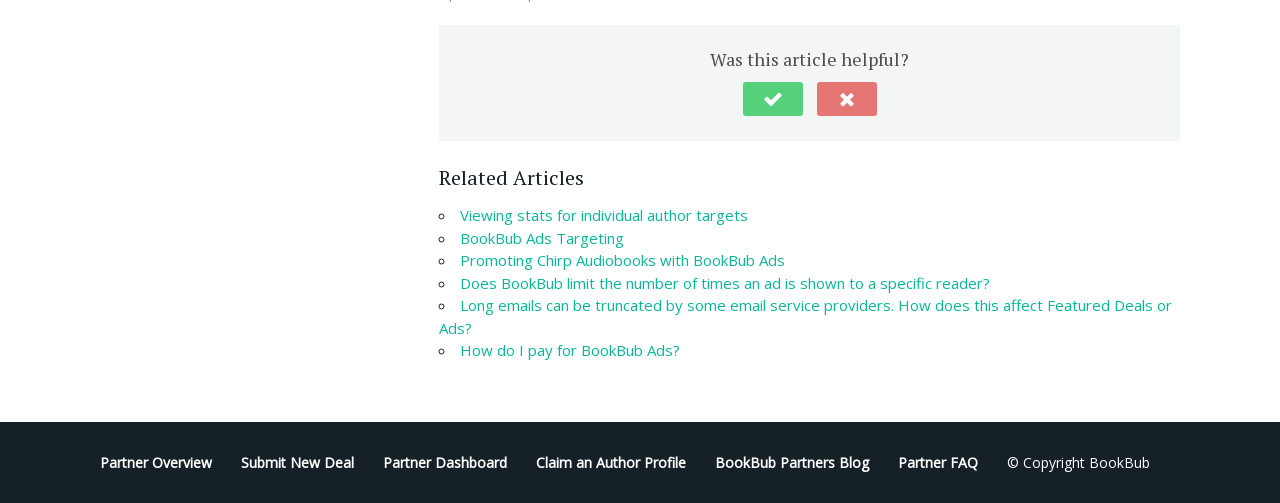Provide the bounding box coordinates of the area you need to click to execute the following instruction: "Check 'Partner FAQ'".

[0.702, 0.9, 0.764, 0.938]